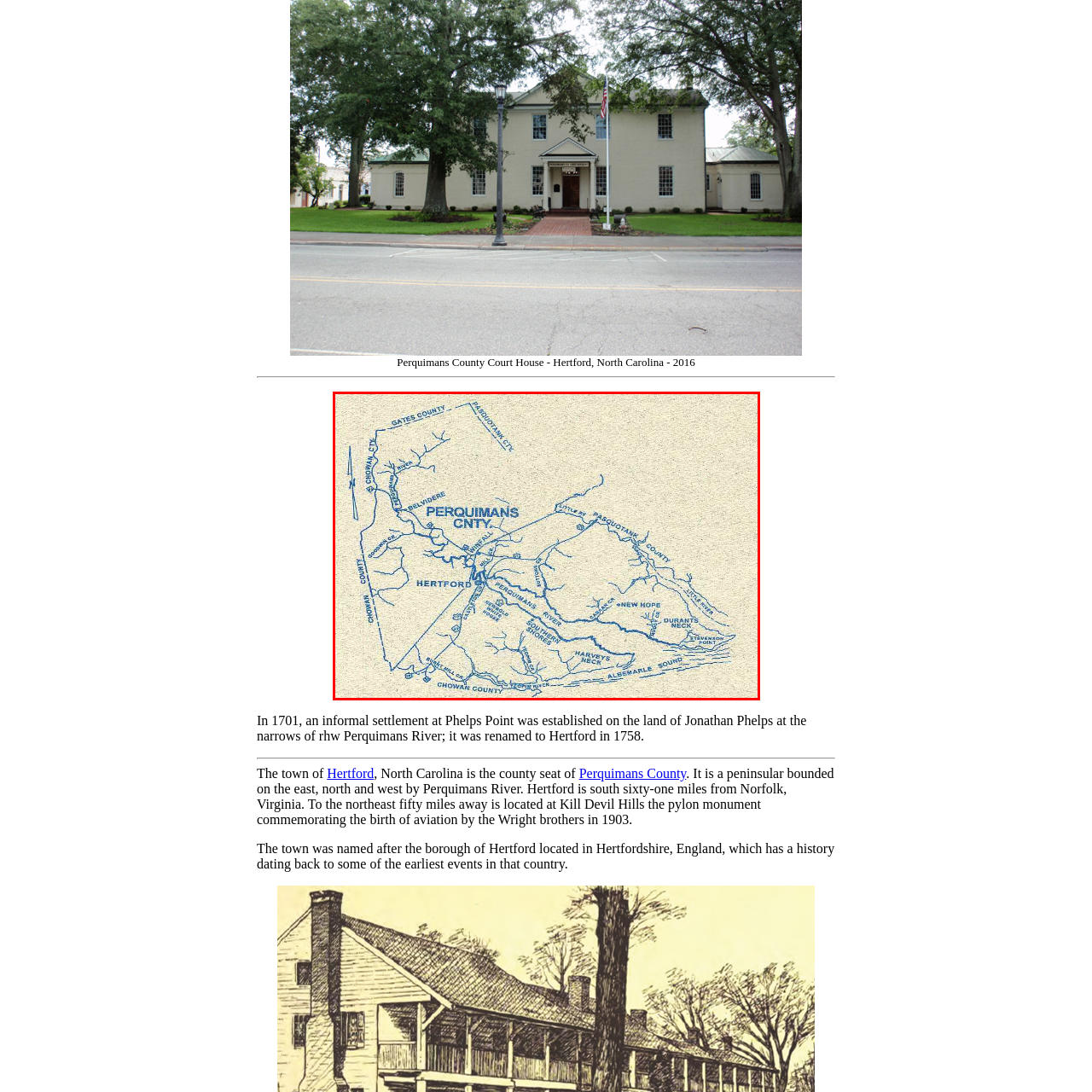Explain in detail what is happening in the image enclosed by the red border.

The image depicts a detailed map of Perquimans County, North Carolina, prominently featuring the town of Hertford, which serves as the county seat. The map is designed in a blue ink outline on a textured, light-colored background. Key geographic features include the winding Perquimans River, which borders the county to the east, north, and west. Various locales such as Belvidere, New Hope, and areas near the waterfronts are indicated, along with the surrounding boundaries of neighboring counties like Gates and Chowan. The artistic representation captures the waterways and main routes of the region, providing a historical glimpse into the area's layout and its significance in the early 18th century, linking back to the establishment of Hertford in 1701.